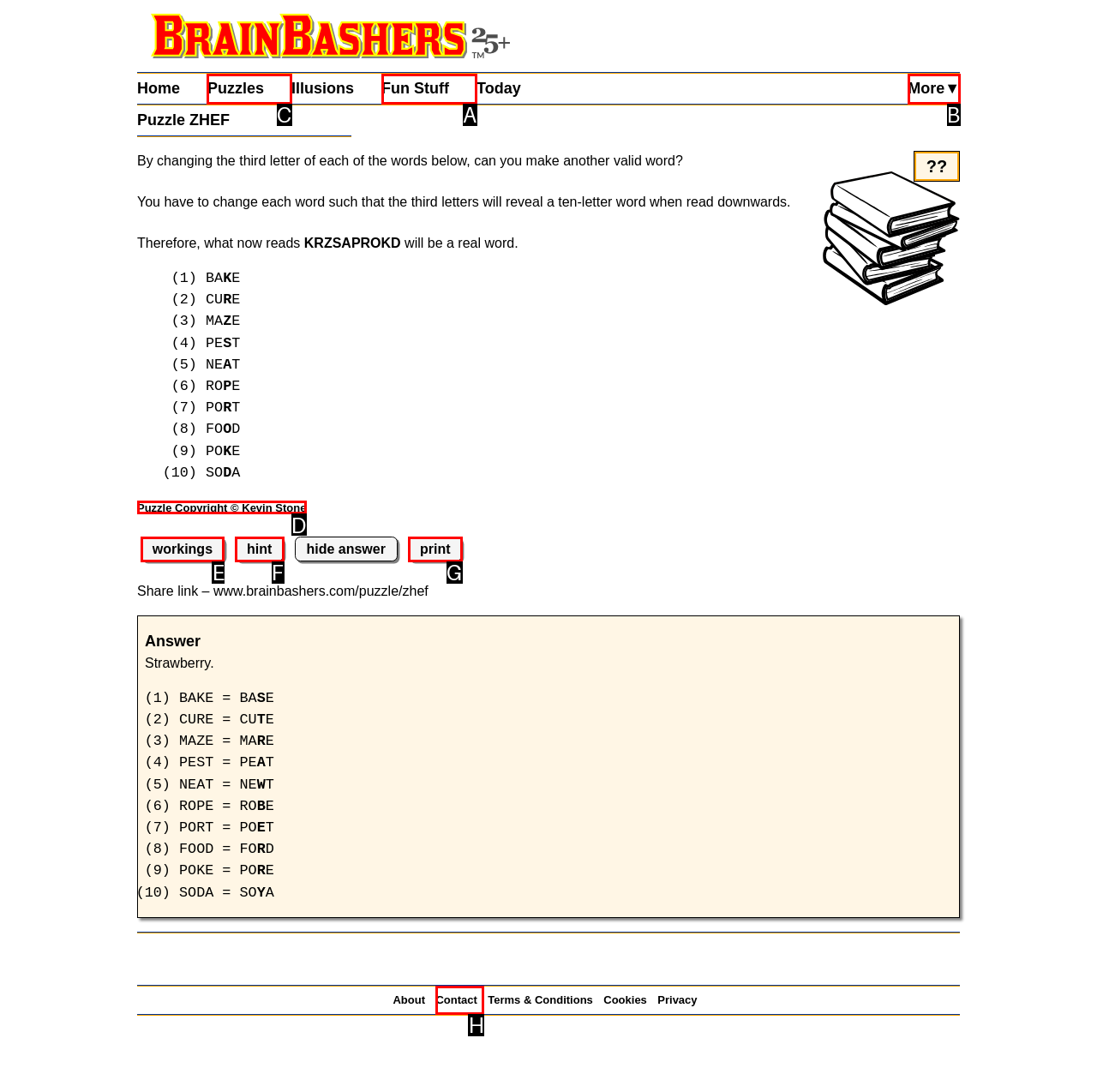Indicate the UI element to click to perform the task: Click on the 'Puzzles' link. Reply with the letter corresponding to the chosen element.

C